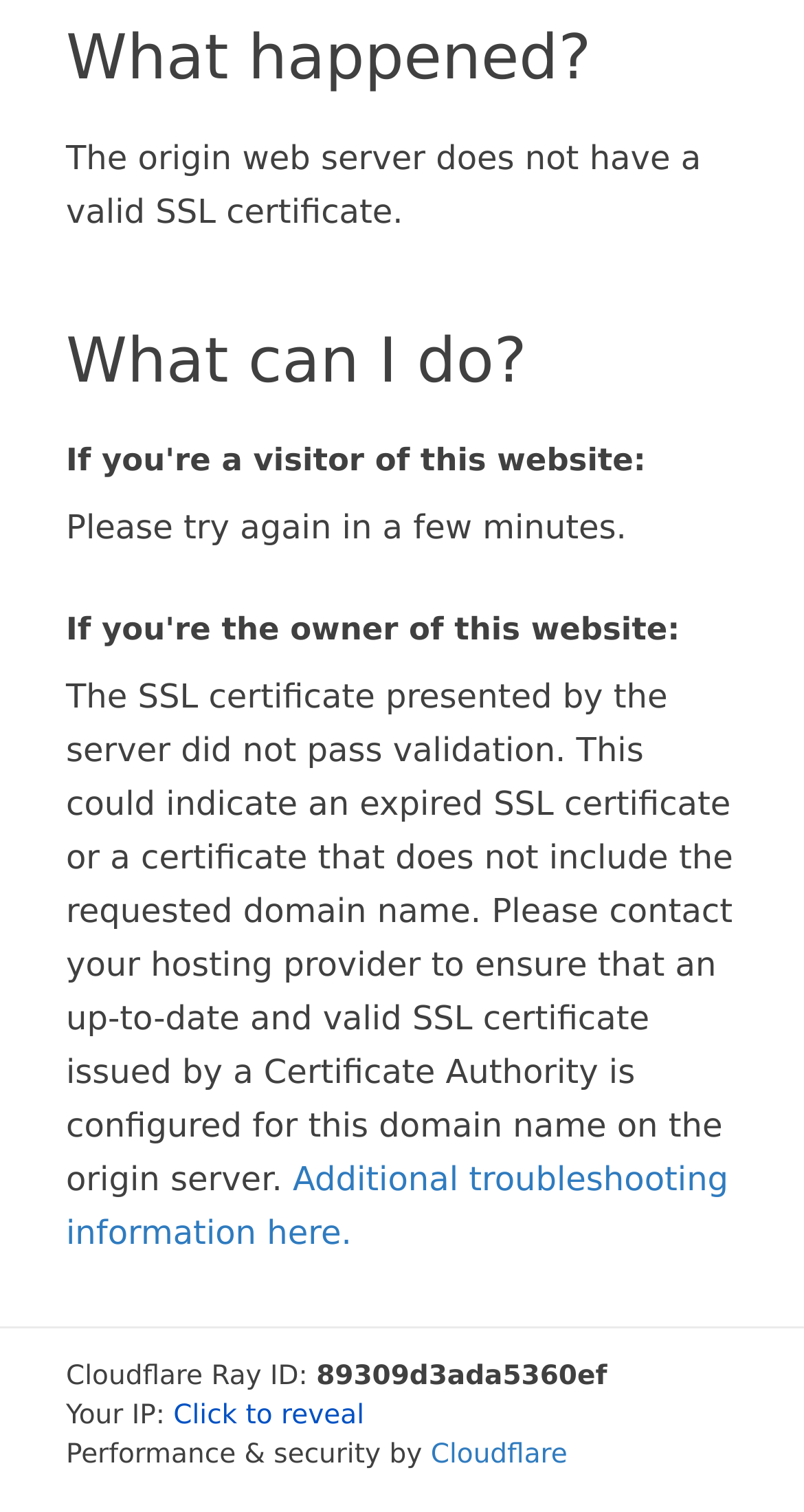Observe the image and answer the following question in detail: What is the name of the service providing performance and security?

The name of the service providing performance and security is Cloudflare, as stated in the link element 'Cloudflare' and the StaticText element 'Performance & security by'